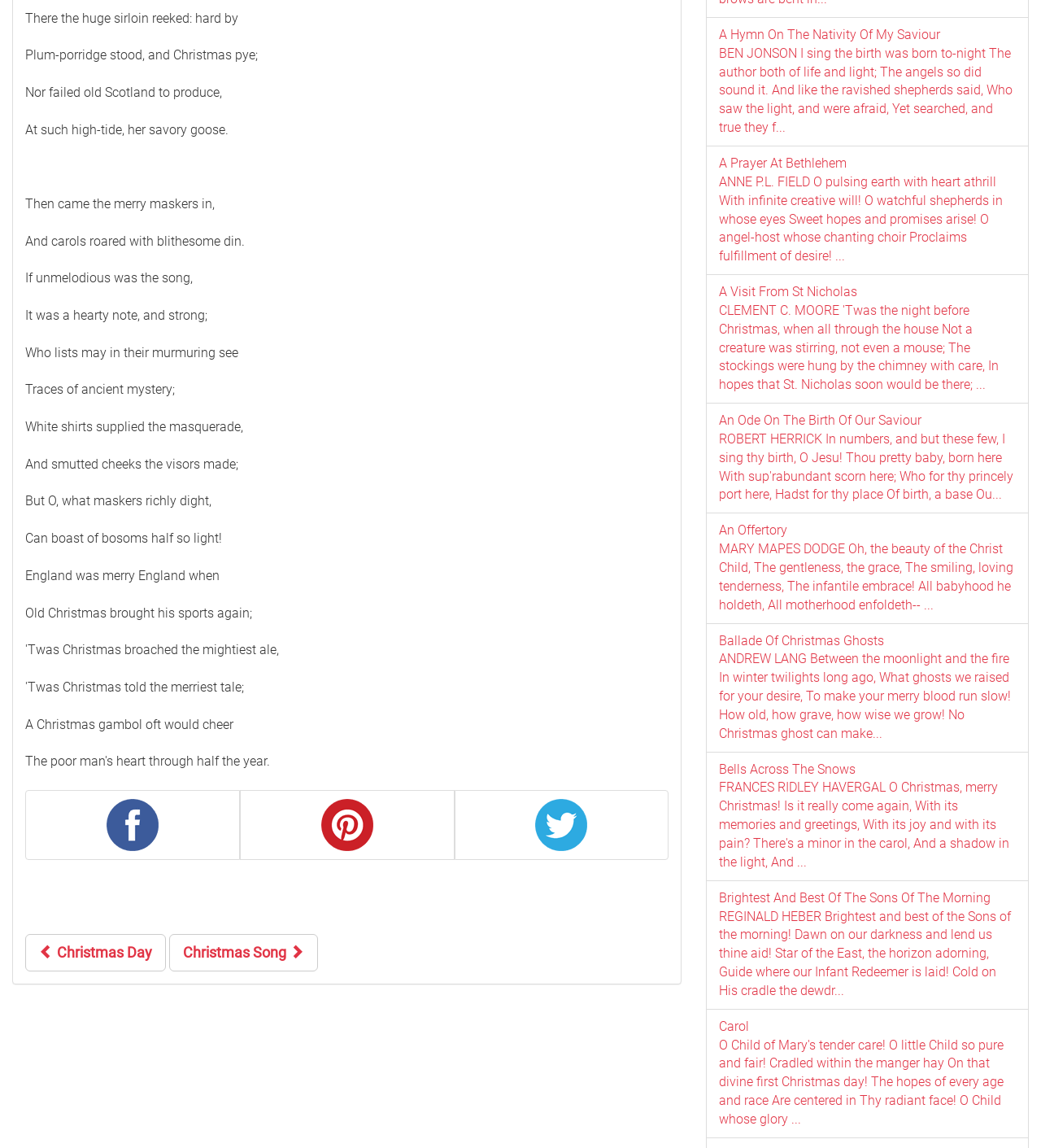Pinpoint the bounding box coordinates of the element you need to click to execute the following instruction: "Click the Facebook link". The bounding box should be represented by four float numbers between 0 and 1, in the format [left, top, right, bottom].

[0.024, 0.688, 0.23, 0.749]